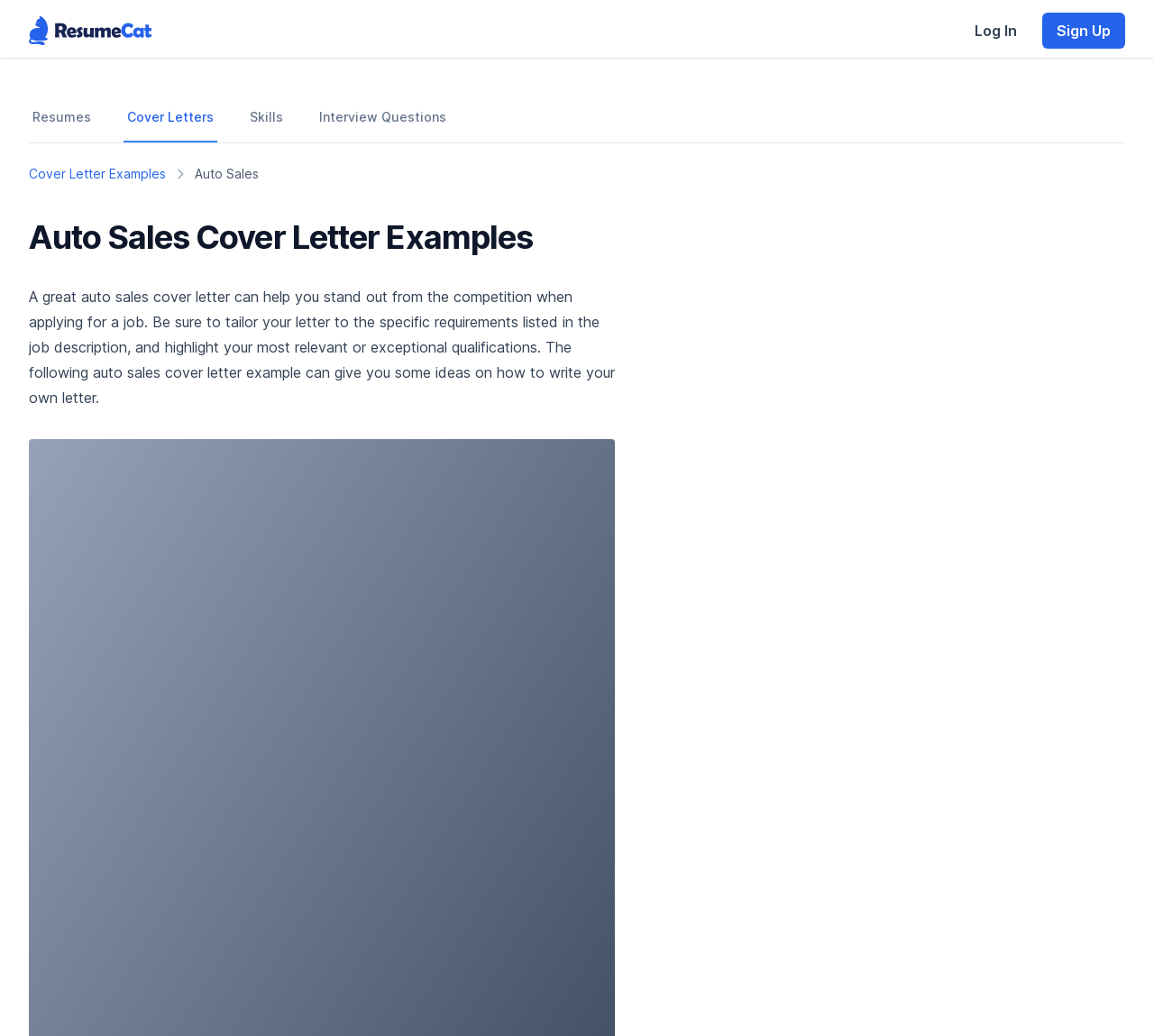Find the bounding box coordinates for the HTML element described in this sentence: "Sign Up". Provide the coordinates as four float numbers between 0 and 1, in the format [left, top, right, bottom].

[0.903, 0.012, 0.975, 0.047]